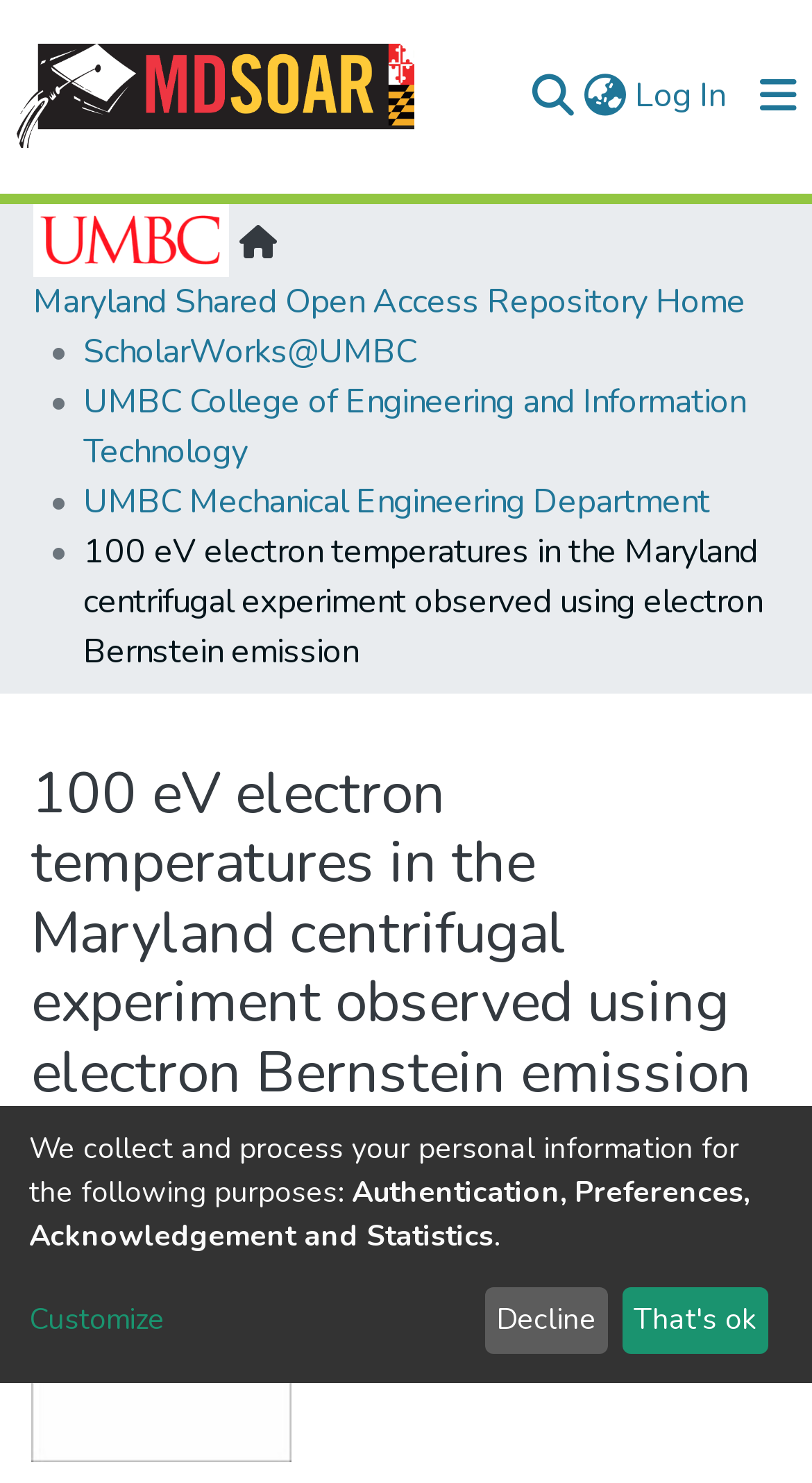Describe all the key features and sections of the webpage thoroughly.

The webpage appears to be a research article or paper about thermal electron Bernstein emission observed in the Maryland Centrifugal eXperiment. 

At the top of the page, there is a user profile bar with links to "MD-SOAR" and a search function. The search function consists of a textbox and a submit button. Next to the search function, there is a language switch button and a log-in button. On the far right, there is a toggle navigation button.

Below the user profile bar, there is a main navigation bar with links to "Communities & Collections", "All of MD-SOAR", and "Statistics". 

Underneath the main navigation bar, there is a breadcrumb navigation section with links to "Maryland Shared Open Access Repository Home", "ScholarWorks@UMBC", "UMBC College of Engineering and Information Technology", and "UMBC Mechanical Engineering Department". 

The main content of the page is a research article with a title "100 eV electron temperatures in the Maryland centrifugal experiment observed using electron Bernstein emission". The title is also displayed as a heading. Below the title, there is a thumbnail image. 

At the bottom of the page, there is a section with static text describing the purposes of collecting and processing personal information, including authentication, preferences, acknowledgement, and statistics. There is also a link to "Customize" and two buttons, "Decline" and "That's ok", which seem to be related to the collection of personal information.